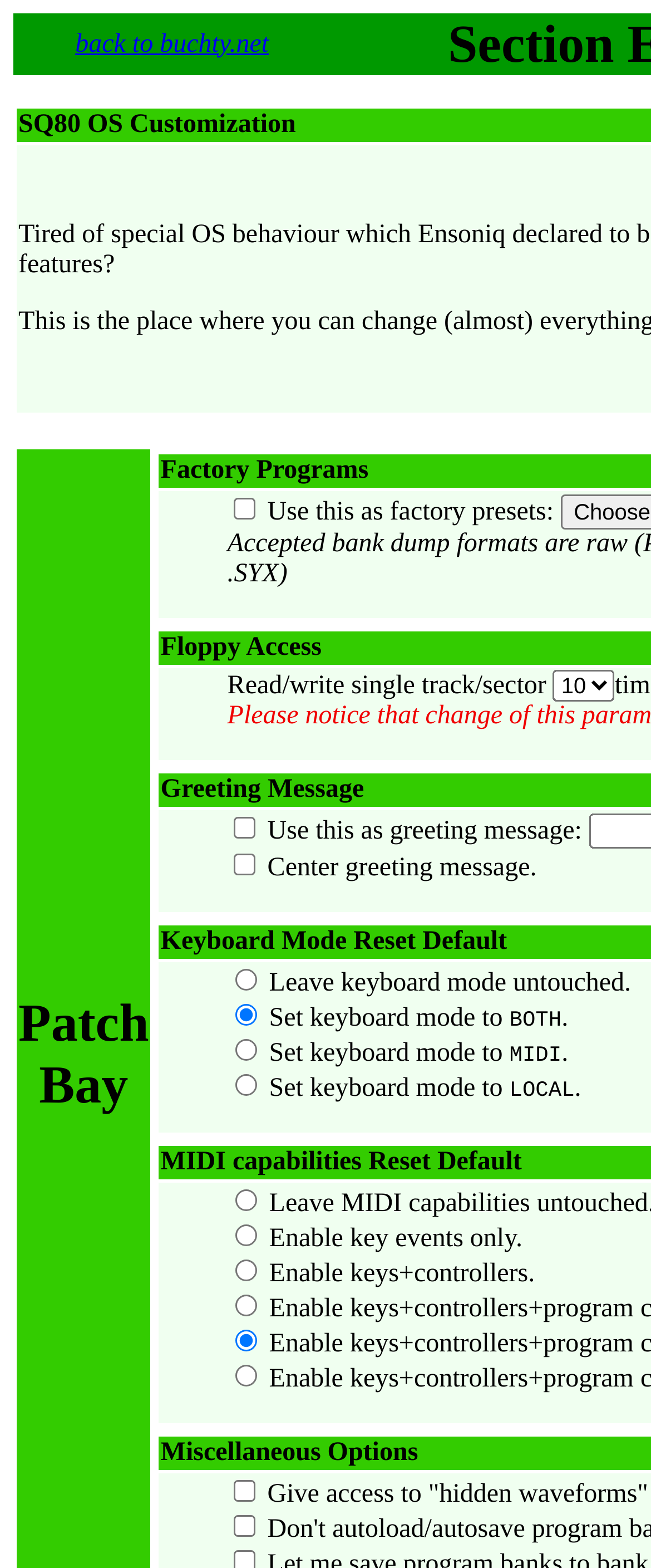Locate the bounding box coordinates of the clickable part needed for the task: "Choose the 'Set keyboard mode to BOTH' radio option".

[0.362, 0.64, 0.395, 0.654]